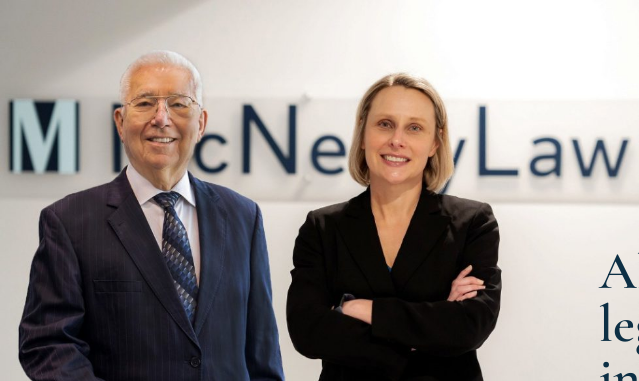What is the woman's posture in the image?
Respond with a short answer, either a single word or a phrase, based on the image.

Arms crossed